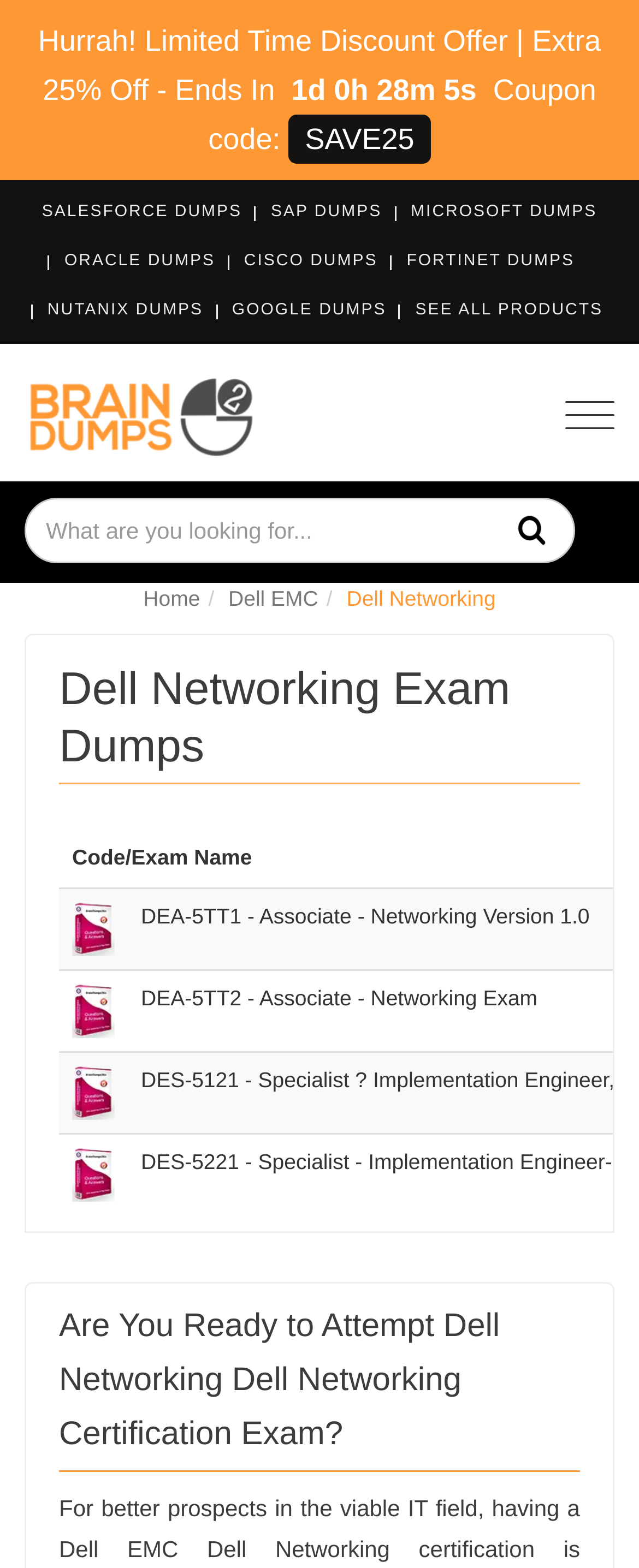Determine the bounding box coordinates for the HTML element described here: "SAP Dumps".

[0.424, 0.129, 0.598, 0.141]